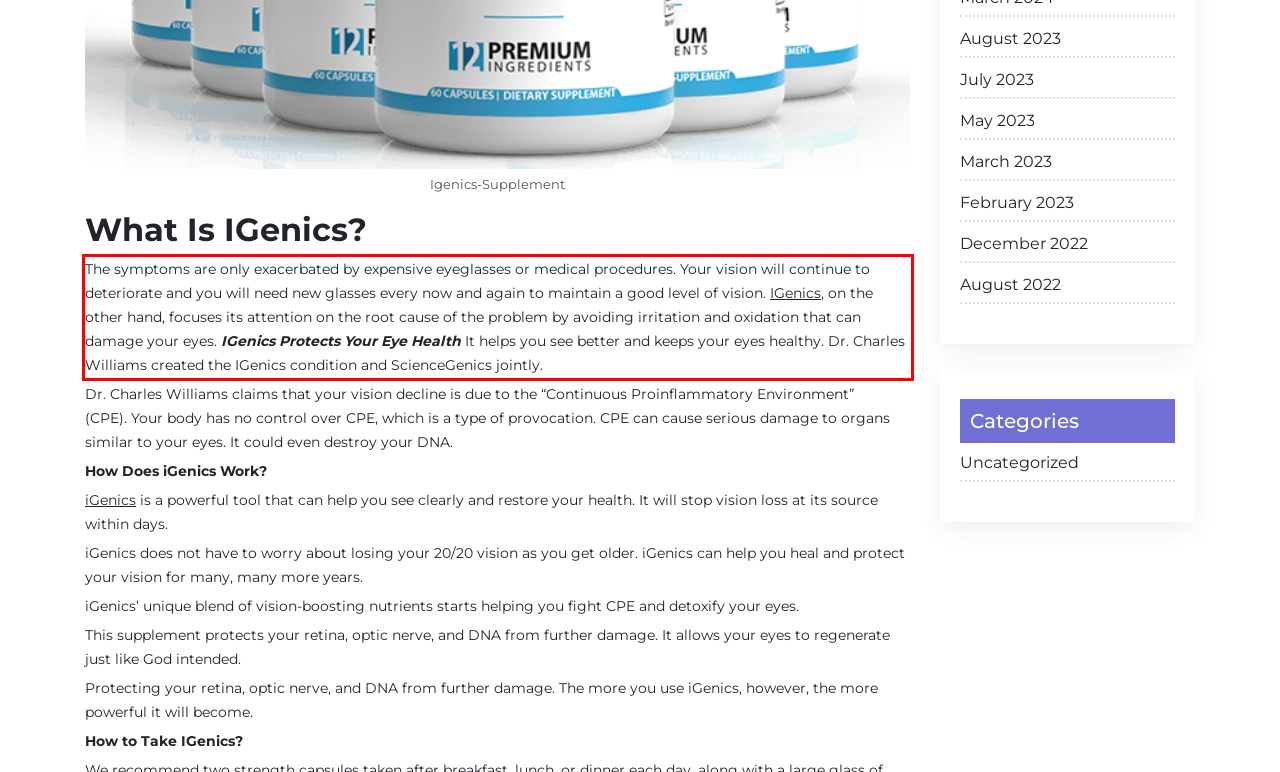Please analyze the screenshot of a webpage and extract the text content within the red bounding box using OCR.

The symptoms are only exacerbated by expensive eyeglasses or medical procedures. Your vision will continue to deteriorate and you will need new glasses every now and again to maintain a good level of vision. IGenics, on the other hand, focuses its attention on the root cause of the problem by avoiding irritation and oxidation that can damage your eyes. IGenics Protects Your Eye Health It helps you see better and keeps your eyes healthy. Dr. Charles Williams created the IGenics condition and ScienceGenics jointly.